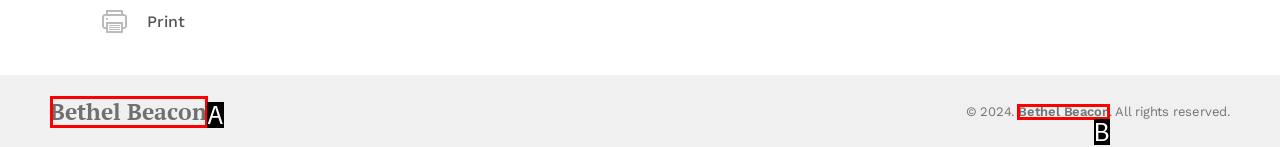Match the description to the correct option: Bethel Beacon
Provide the letter of the matching option directly.

A